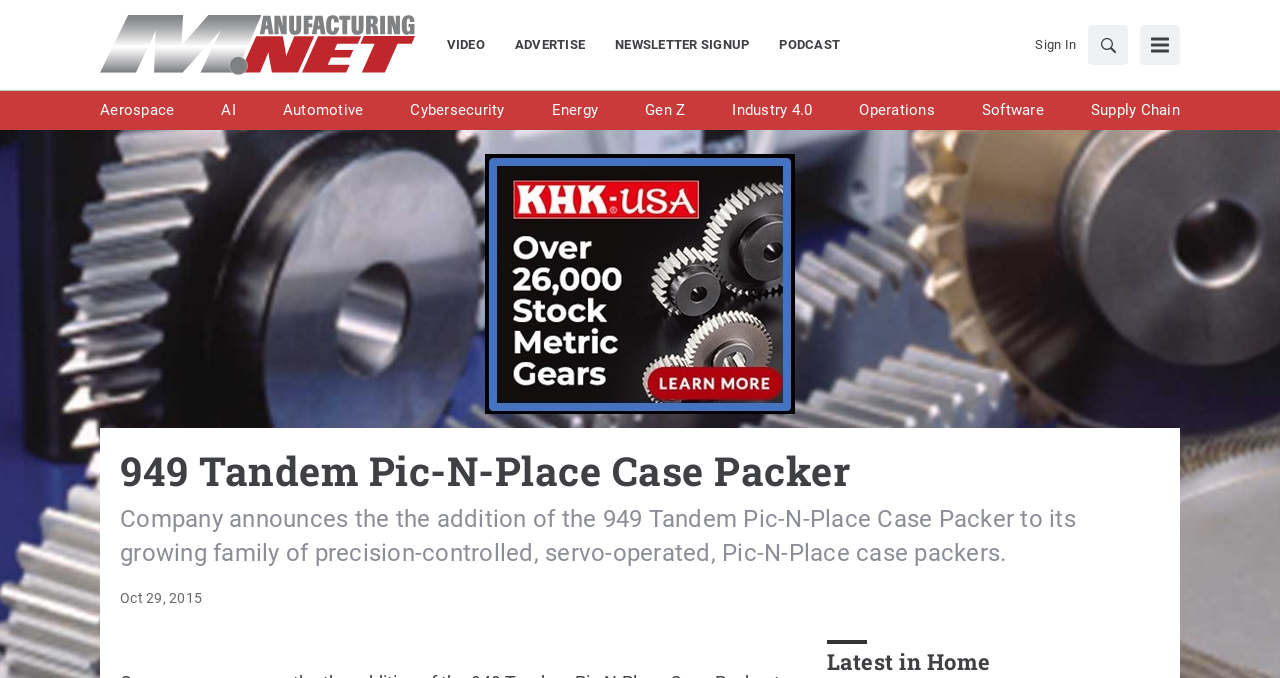Pinpoint the bounding box coordinates for the area that should be clicked to perform the following instruction: "Search for something".

[0.841, 0.037, 0.881, 0.096]